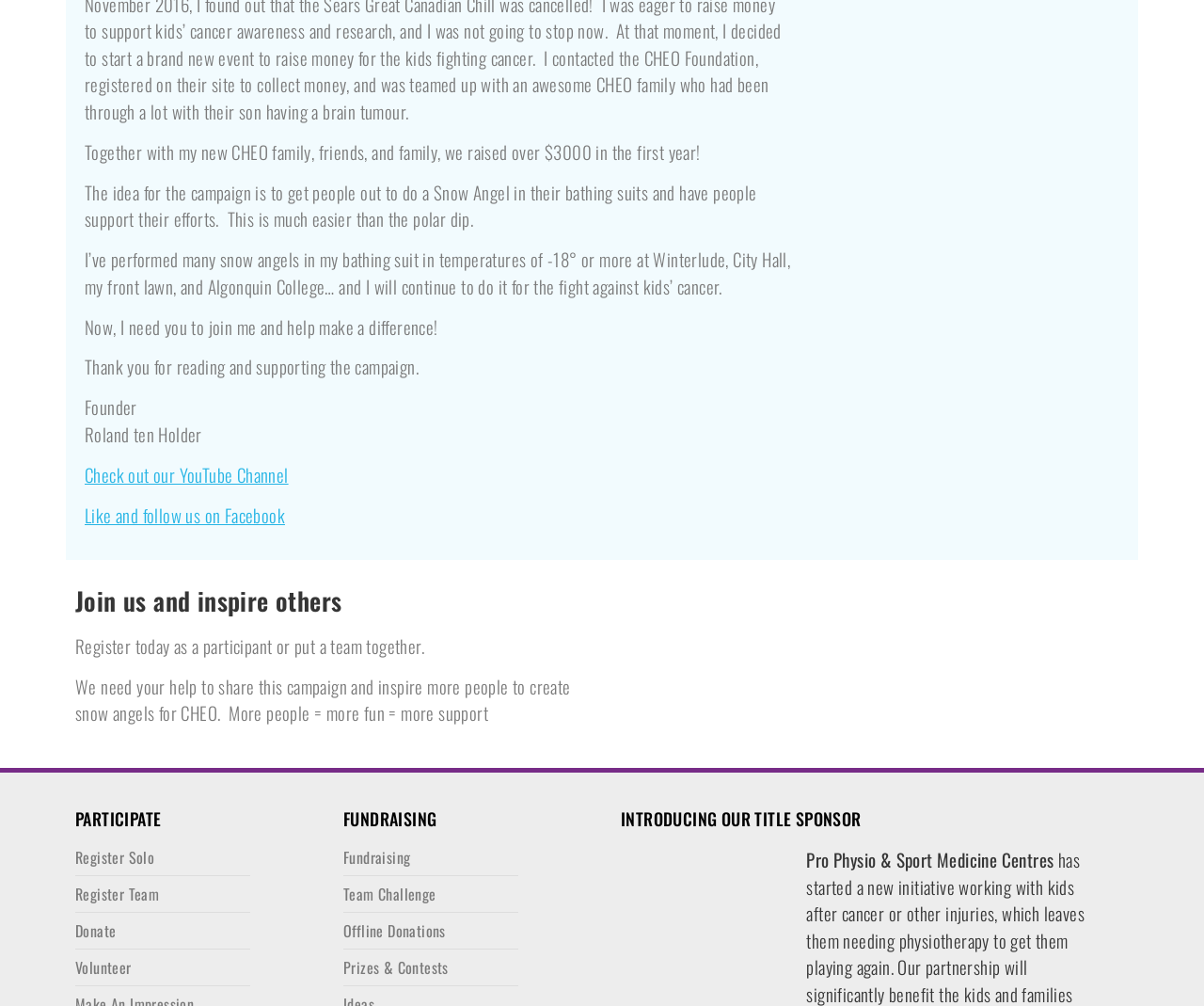Please specify the bounding box coordinates for the clickable region that will help you carry out the instruction: "Donate".

[0.062, 0.914, 0.096, 0.937]